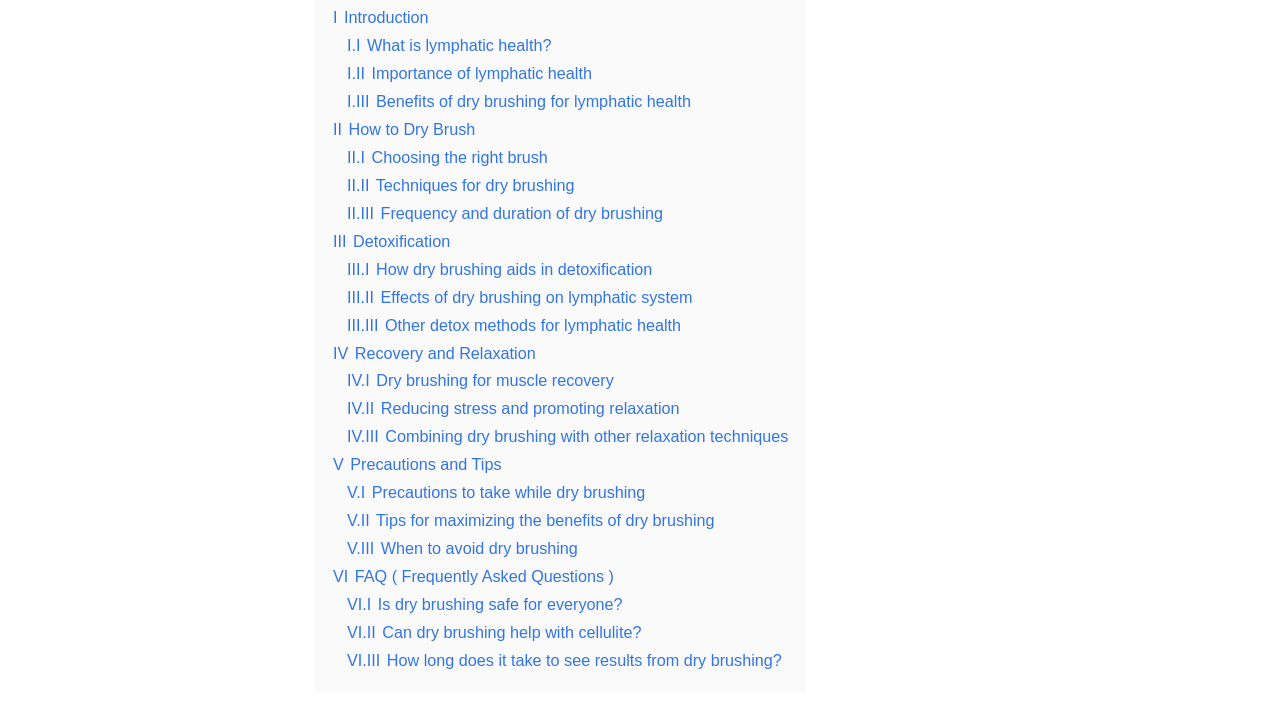Please provide a one-word or short phrase answer to the question:
What is the importance of lymphatic health?

Importance